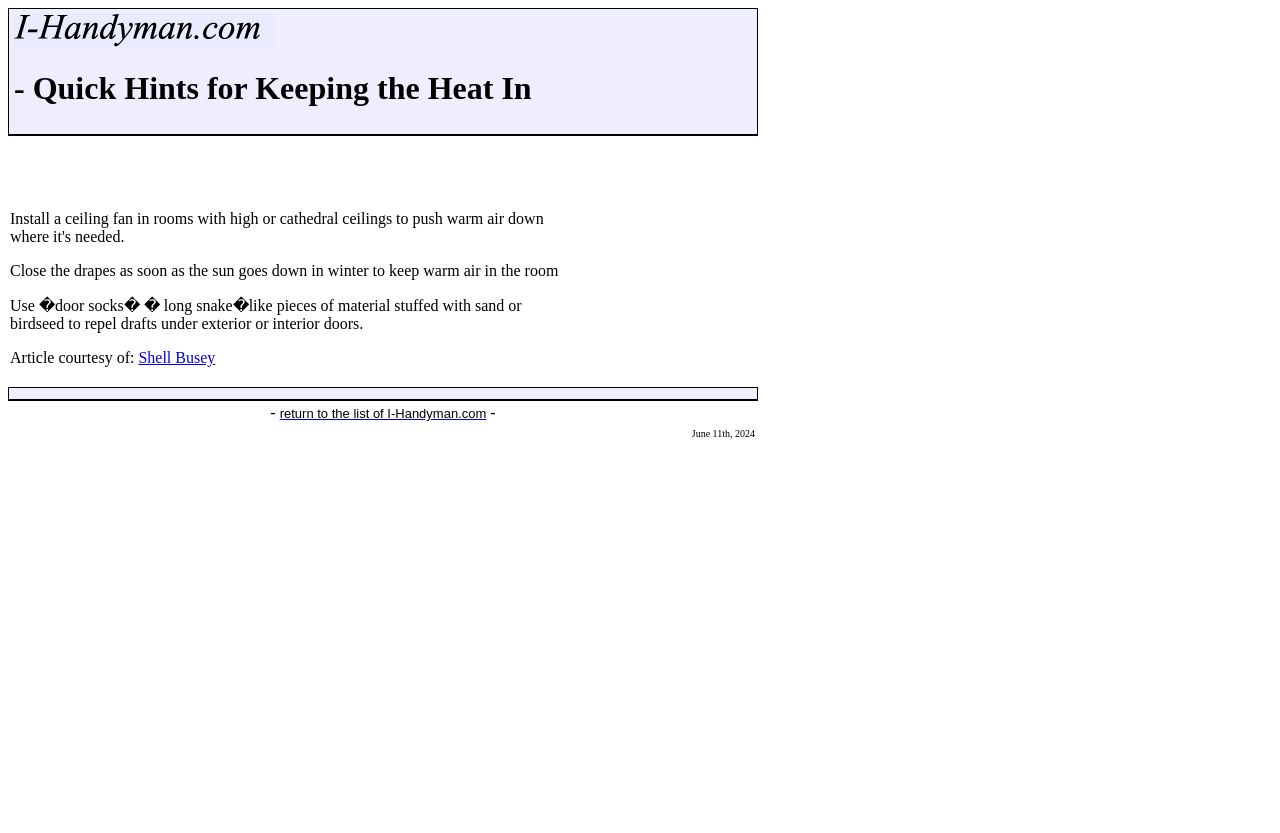Illustrate the webpage's structure and main components comprehensively.

The webpage is about "Quick Hints for Keeping the Heat In". At the top, there is a small image and a heading with the same title. Below the heading, there are three sections of content, each separated by a small gap.

The first section contains a table with two columns. The left column is empty, while the right column is empty as well, except for a small area at the bottom. 

The second section is the main content area, which contains a table with two rows. The first row has two columns, with the left column containing a paragraph of text that provides tips on keeping the heat in, such as installing a ceiling fan and using "door socks" to repel drafts. The text also mentions that the article is courtesy of Shell Busey, who is linked to. The right column is empty.

The third section contains a table with two rows. The first row has a link to return to the list of I-Handyman.com, and the second row has the date "June 11th, 2024" on the right side.